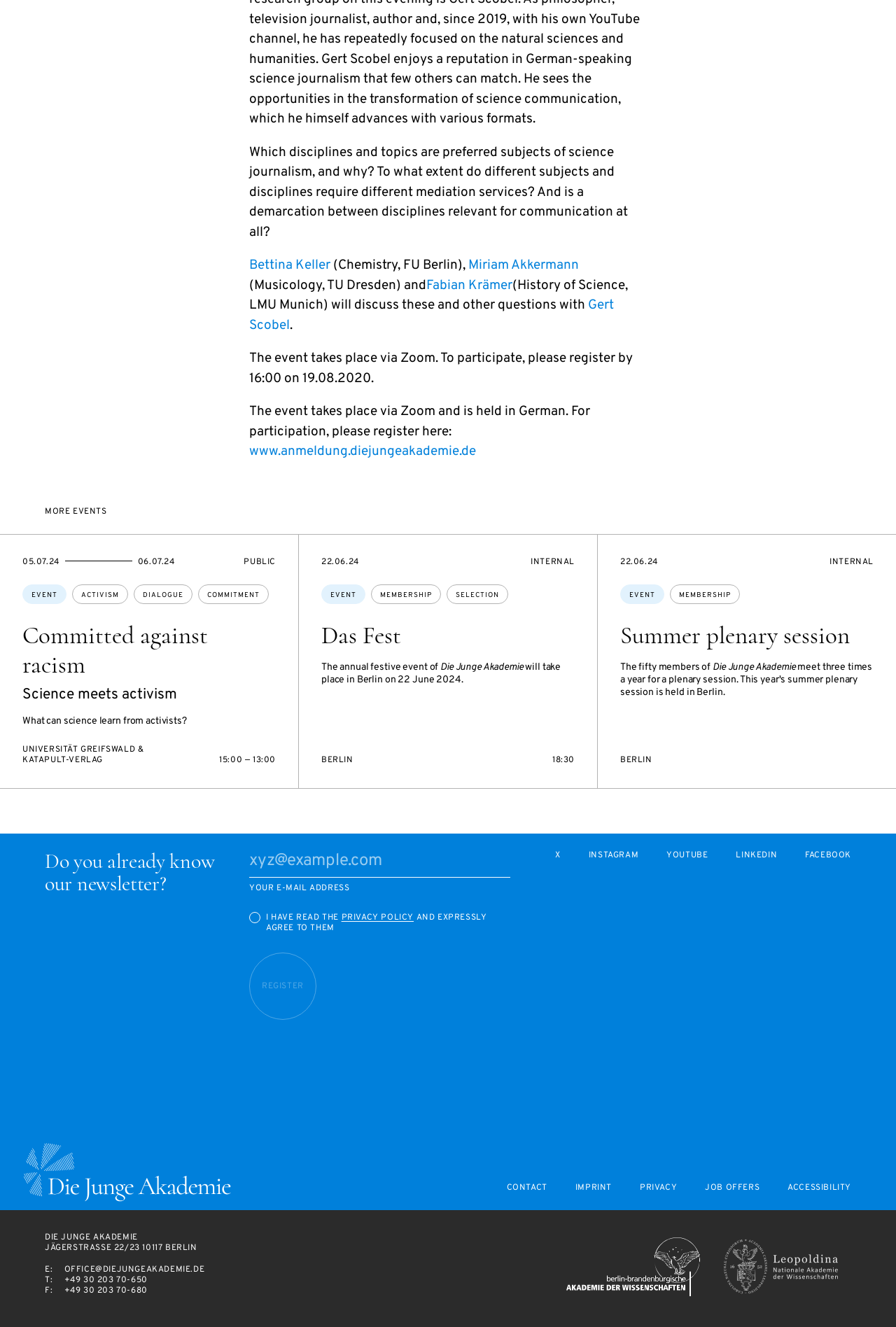Highlight the bounding box of the UI element that corresponds to this description: "+49 30 203 70-680".

[0.072, 0.969, 0.165, 0.977]